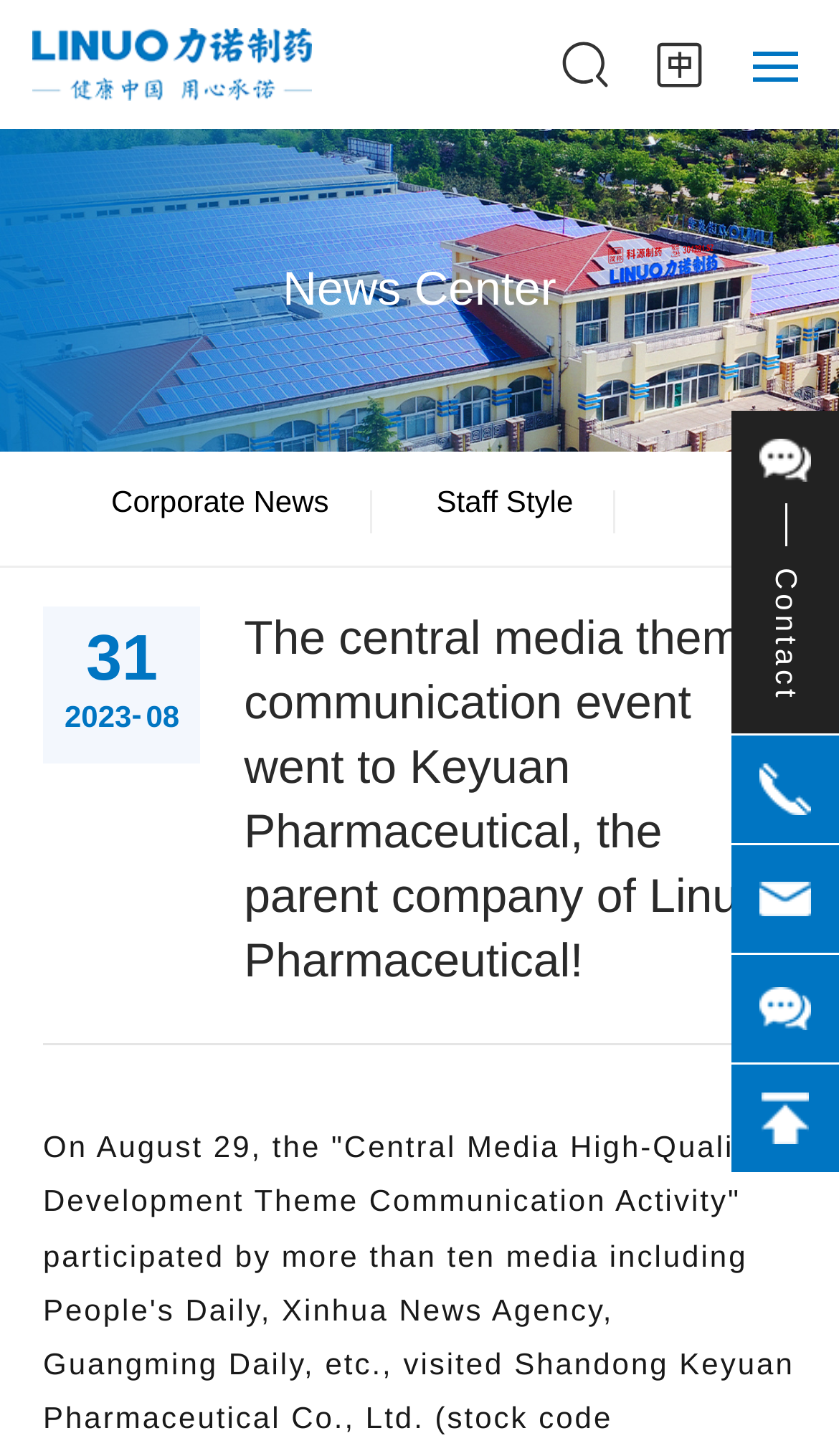How many news categories are there?
Please use the visual content to give a single word or phrase answer.

2